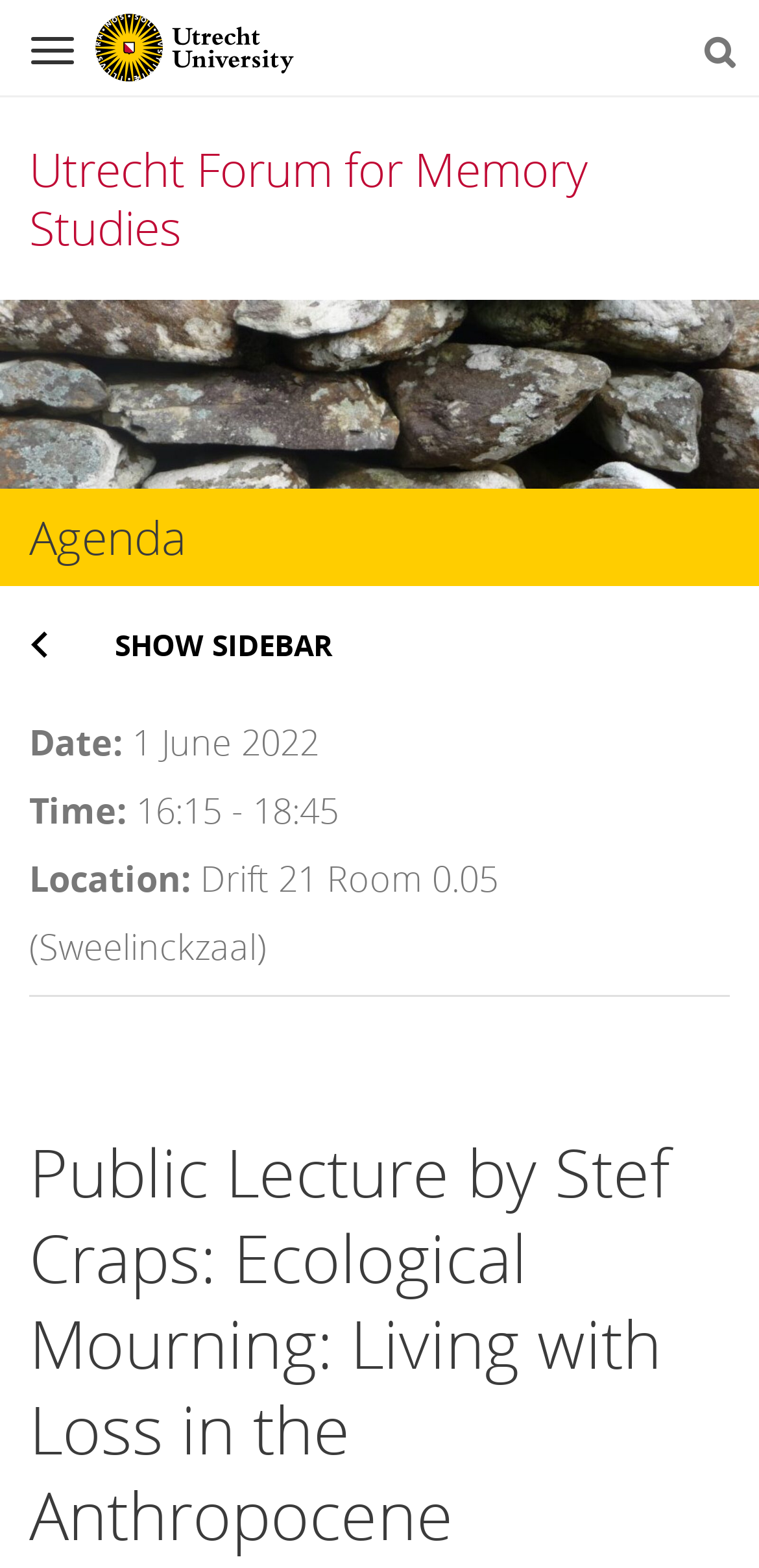From the given element description: "Navigation", find the bounding box for the UI element. Provide the coordinates as four float numbers between 0 and 1, in the order [left, top, right, bottom].

[0.013, 0.006, 0.126, 0.042]